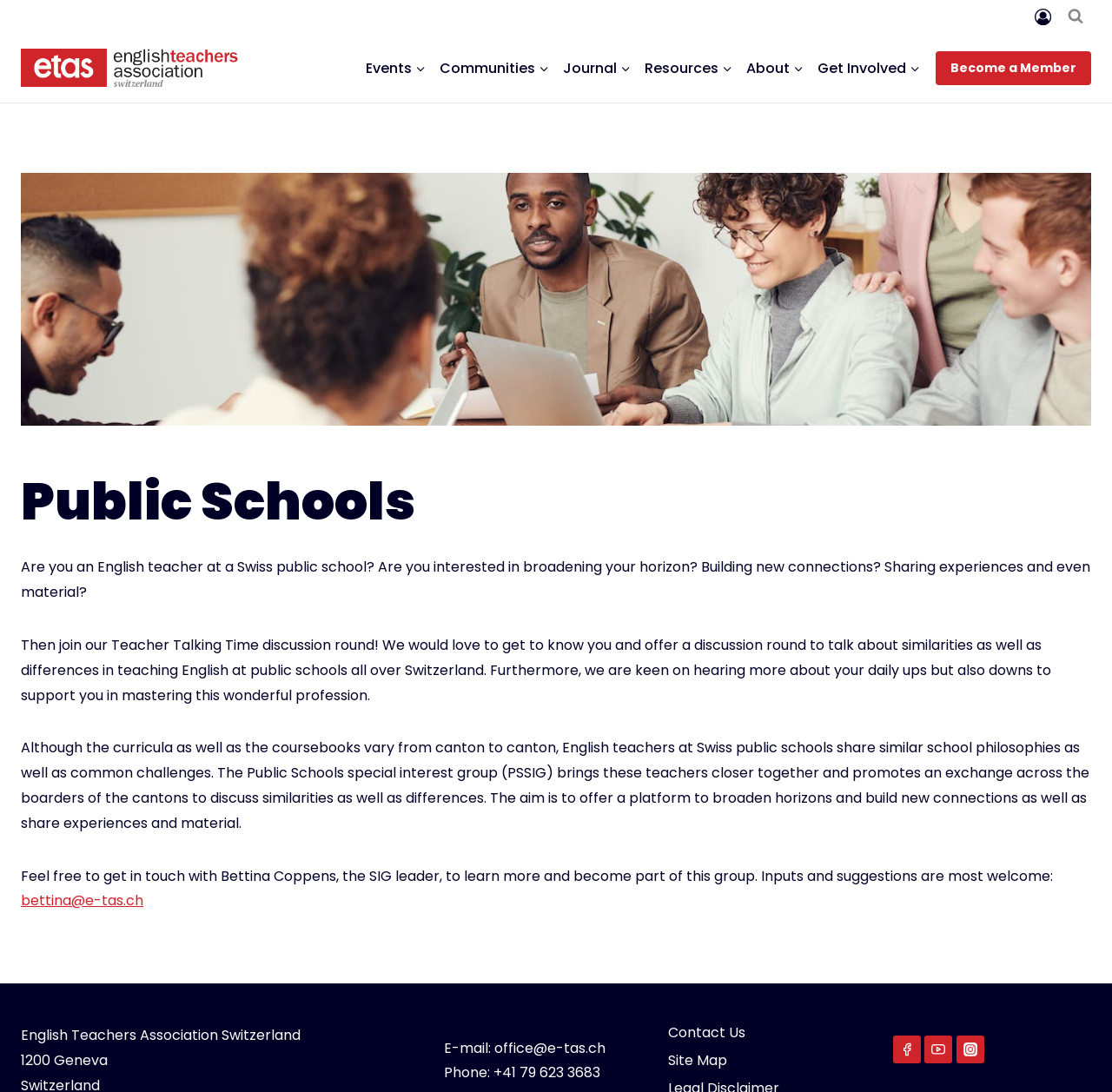Find the bounding box coordinates of the element to click in order to complete the given instruction: "View search form."

[0.953, 0.001, 0.981, 0.03]